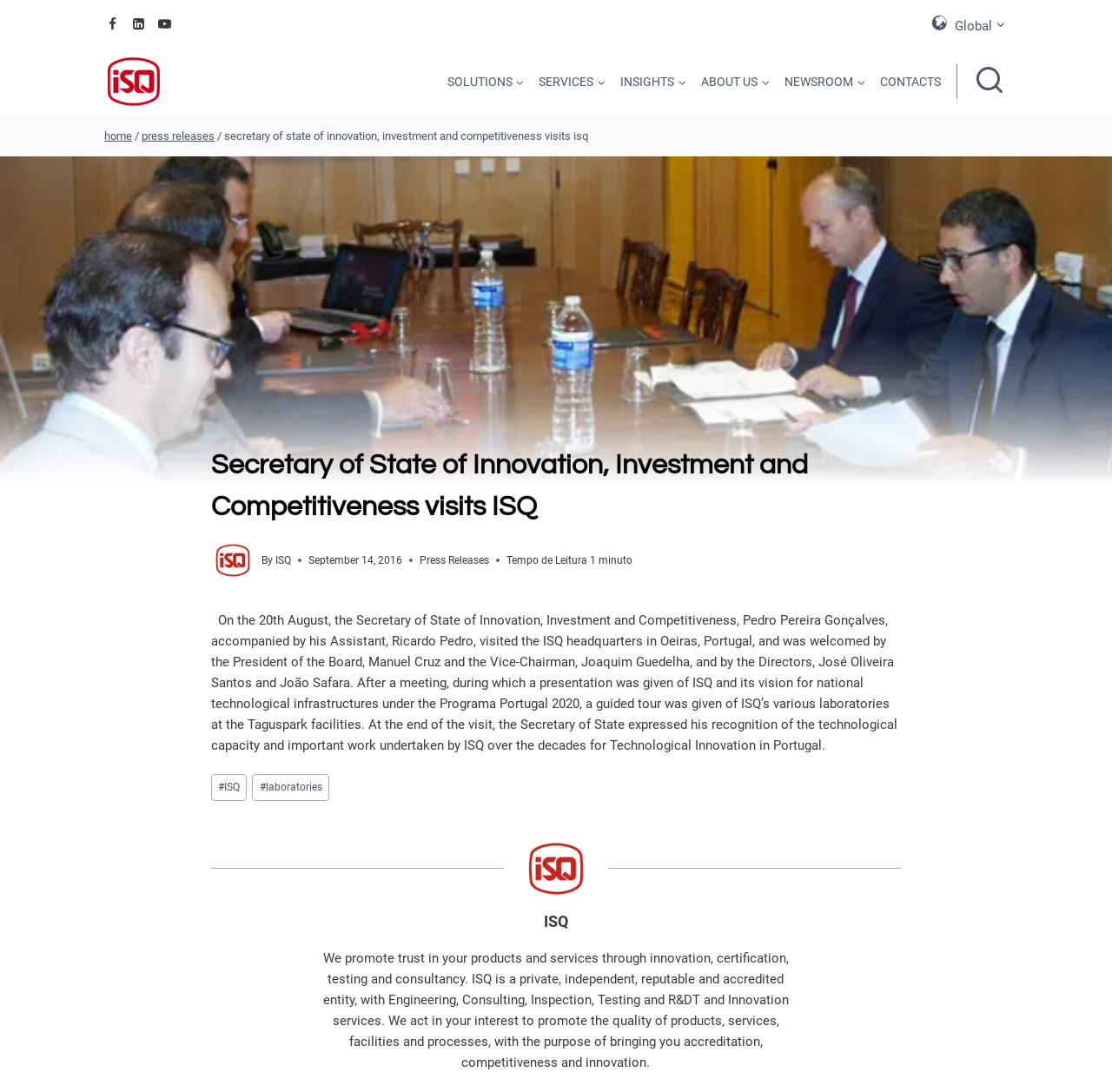Please determine the bounding box coordinates of the area that needs to be clicked to complete this task: 'Click on Facebook link'. The coordinates must be four float numbers between 0 and 1, formatted as [left, top, right, bottom].

[0.089, 0.01, 0.112, 0.033]